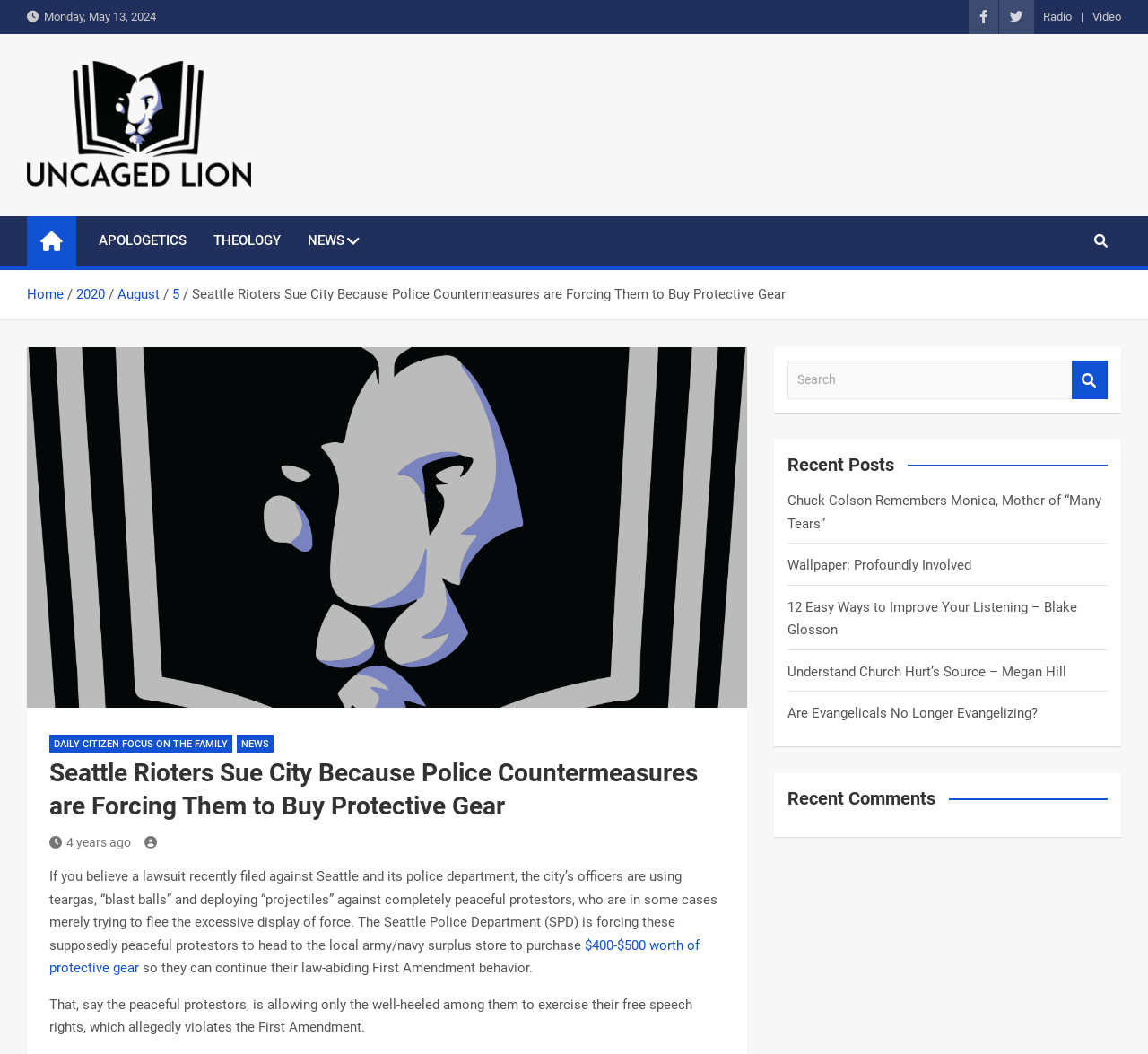Give an in-depth explanation of the webpage layout and content.

This webpage appears to be a news article or blog post from a website called "Uncaged Lion". At the top of the page, there is a date "Monday, May 13, 2024" and a series of links to different sections of the website, including "Radio", "Video", and "APOLOGETICS". Below this, there is a logo and a heading "Uncaged Lion" with a tagline "Kingdom over Culture".

On the left side of the page, there is a navigation menu with links to "Home", "2020", "August", and "5", which appears to be a breadcrumb trail. Below this, there is a heading with the title of the article "Seattle Rioters Sue City Because Police Countermeasures are Forcing Them to Buy Protective Gear".

The main content of the article is a long block of text that describes a lawsuit filed against the Seattle police department, alleging that they are using excessive force against peaceful protestors, forcing them to purchase protective gear. The article includes several links, including one to a quote about the cost of the protective gear.

On the right side of the page, there is a search bar with a button and a heading "Recent Posts" with several links to other articles. Below this, there is a heading "Recent Comments".

At the bottom of the page, there are several social media links and a button with a search icon.